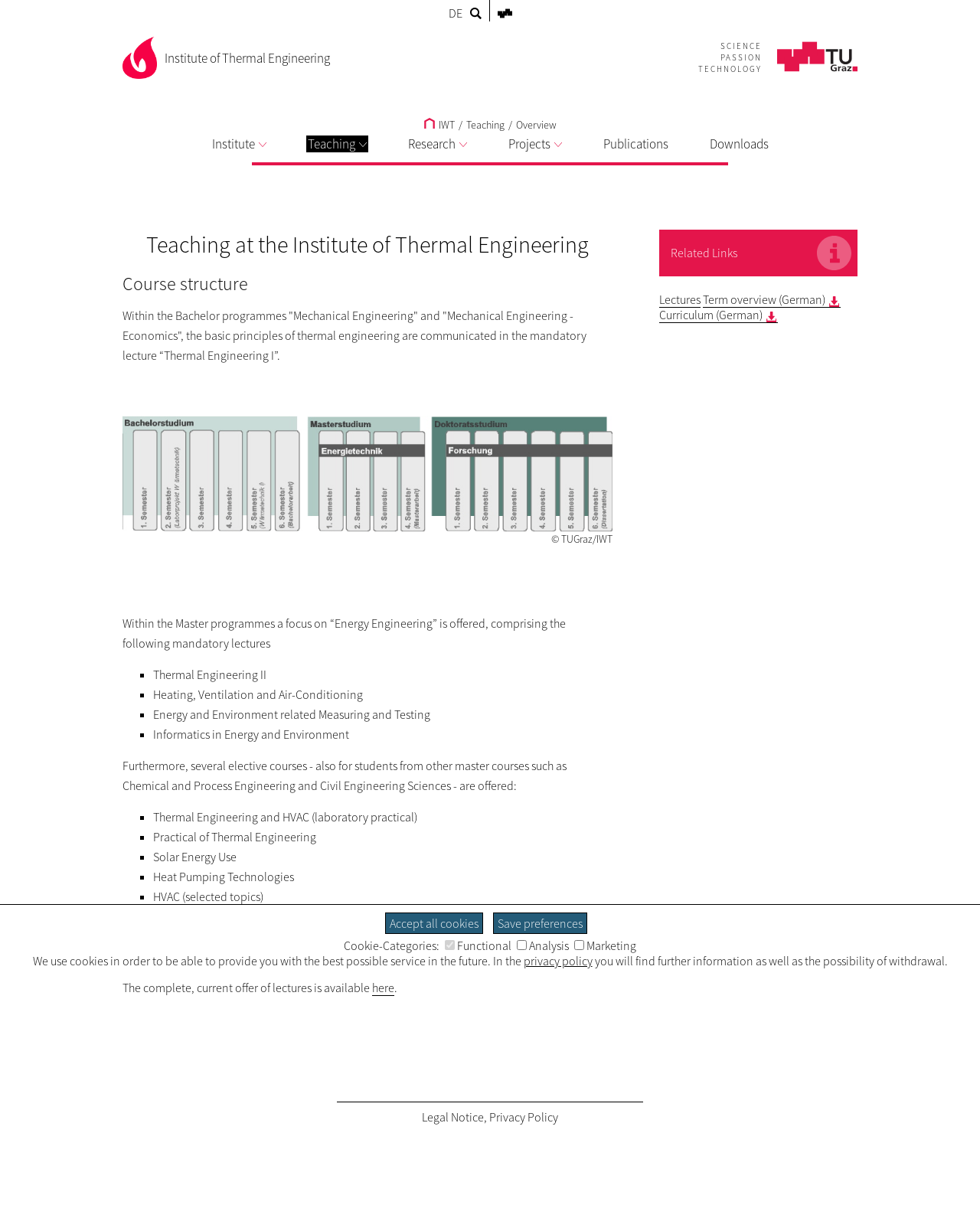Please identify and generate the text content of the webpage's main heading.

Teaching at the Institute of Thermal Engineering